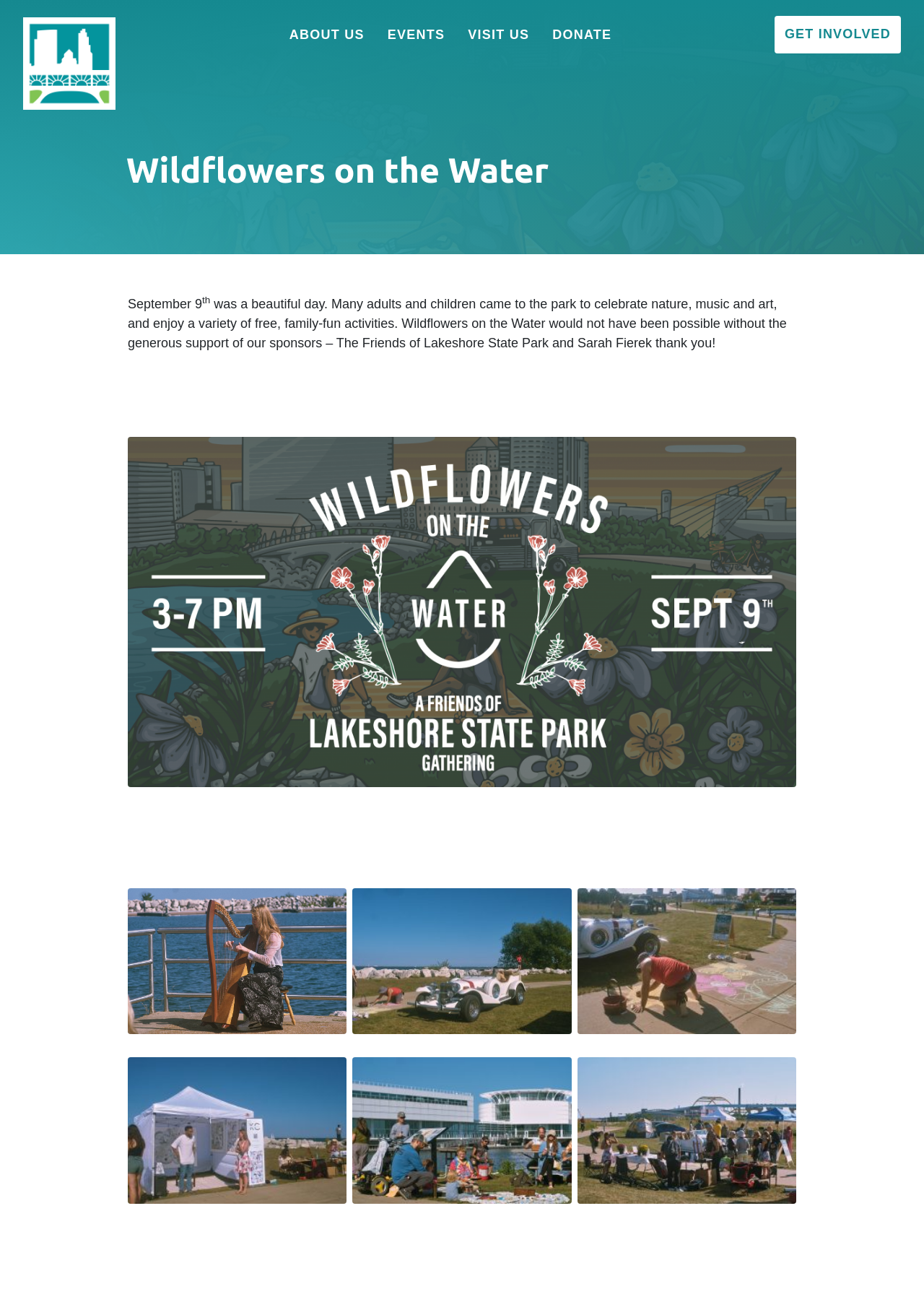What is the purpose of the 'Become a Park Pal Today!' link?
Please provide a single word or phrase based on the screenshot.

To join the park's membership